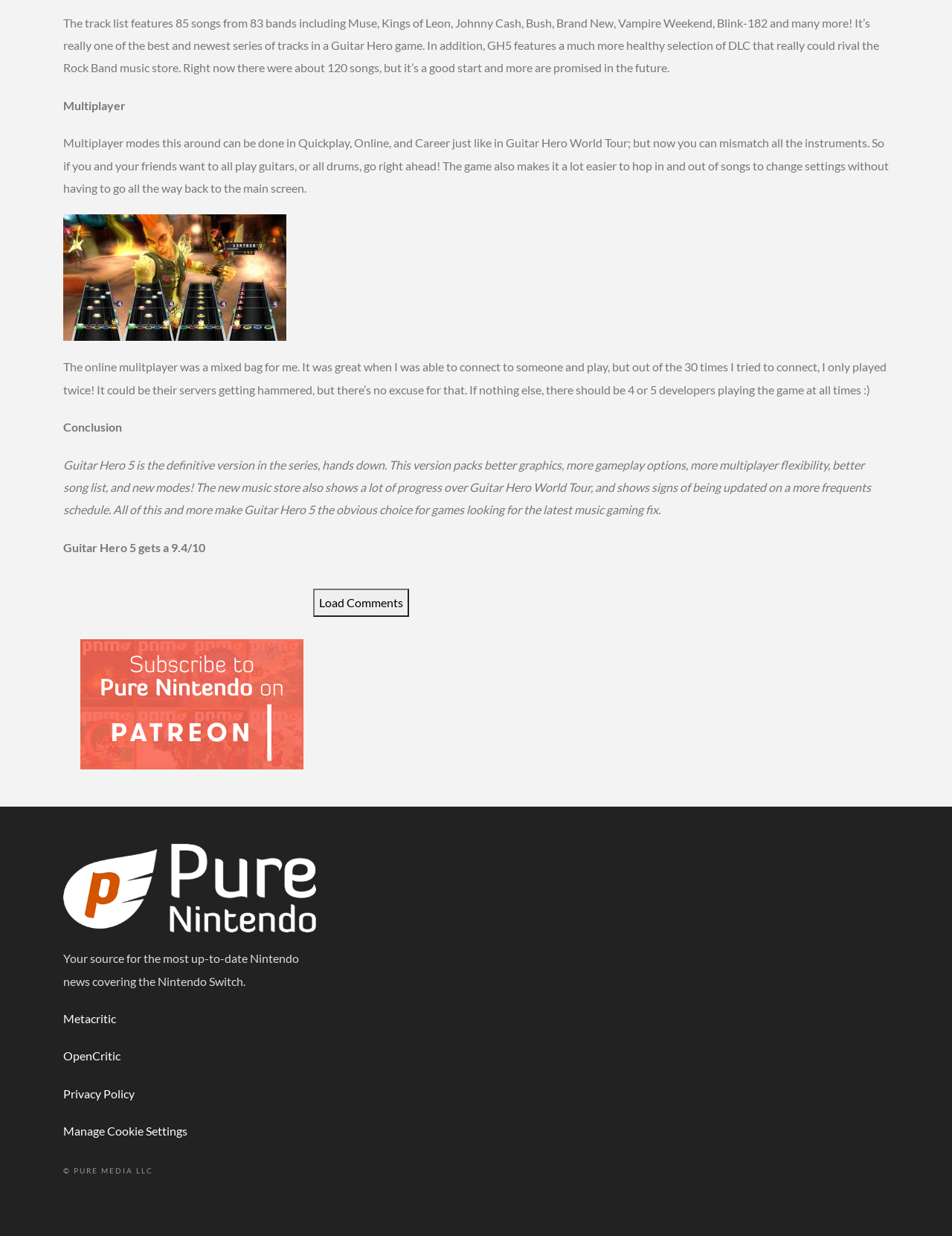How many times did the author try to connect to online multiplayer? Analyze the screenshot and reply with just one word or a short phrase.

30